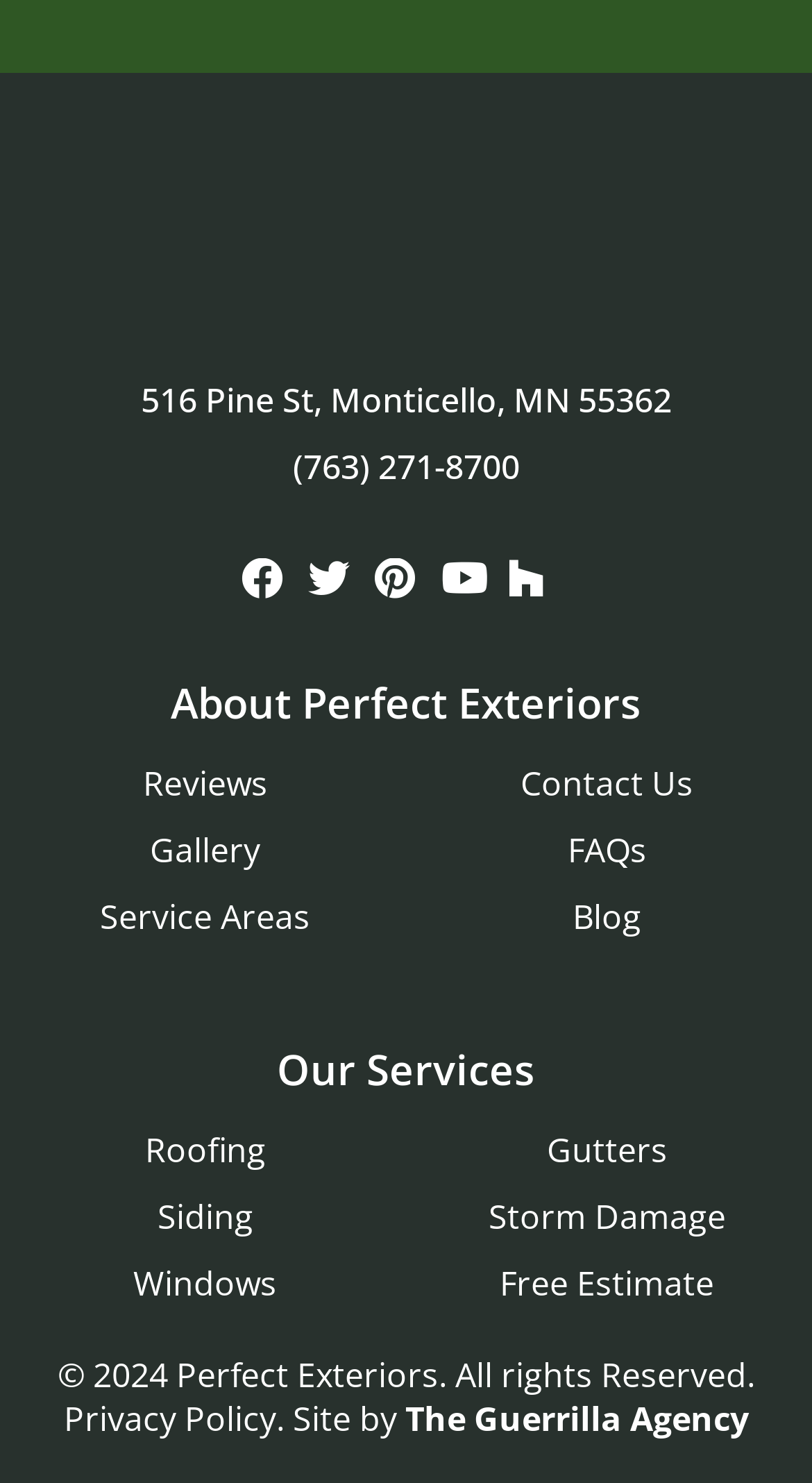Please respond to the question using a single word or phrase:
Who designed the website?

The Guerrilla Agency